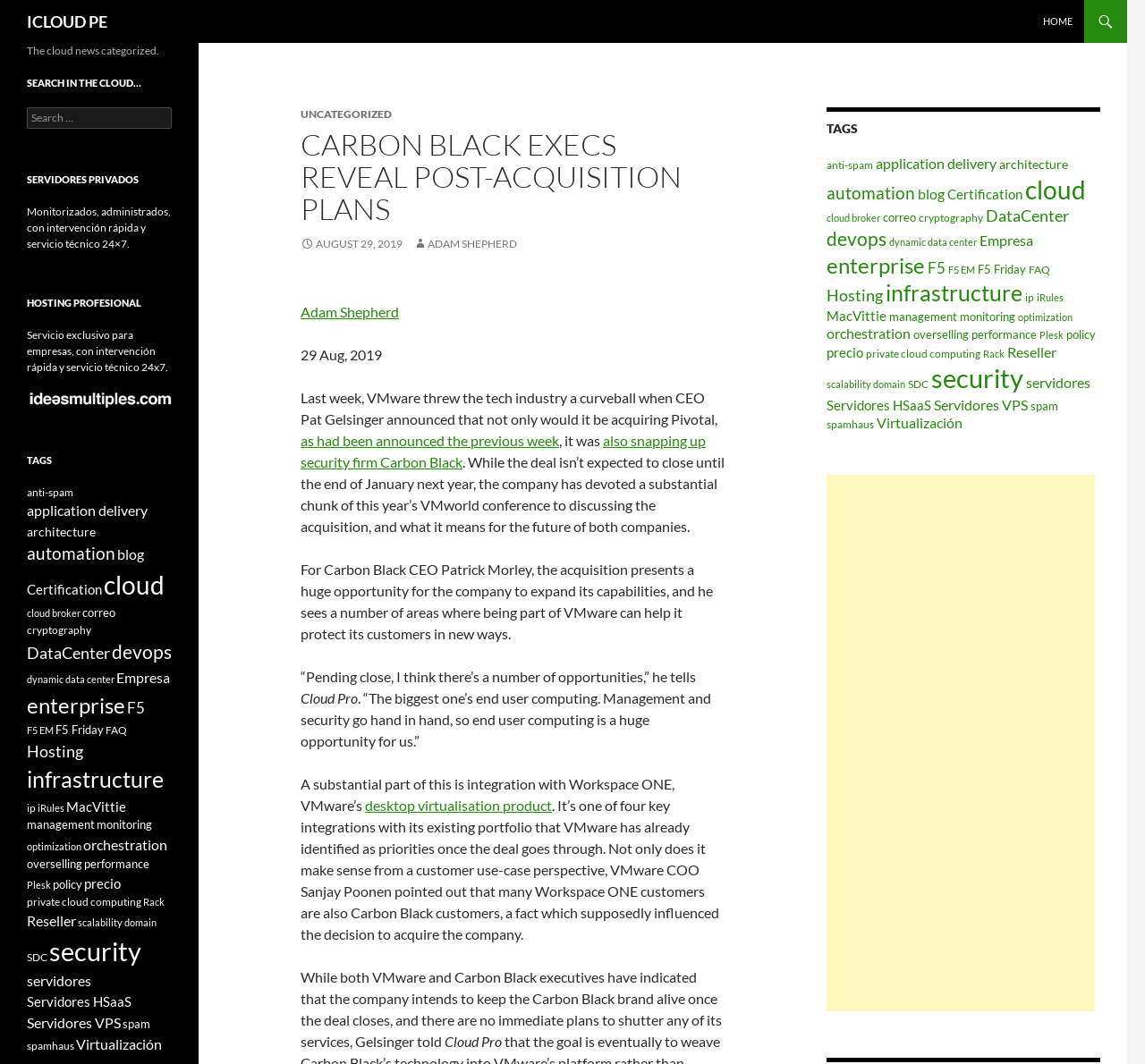Find the bounding box coordinates for the HTML element described in this sentence: "August 29, 2019". Provide the coordinates as four float numbers between 0 and 1, in the format [left, top, right, bottom].

[0.262, 0.223, 0.352, 0.235]